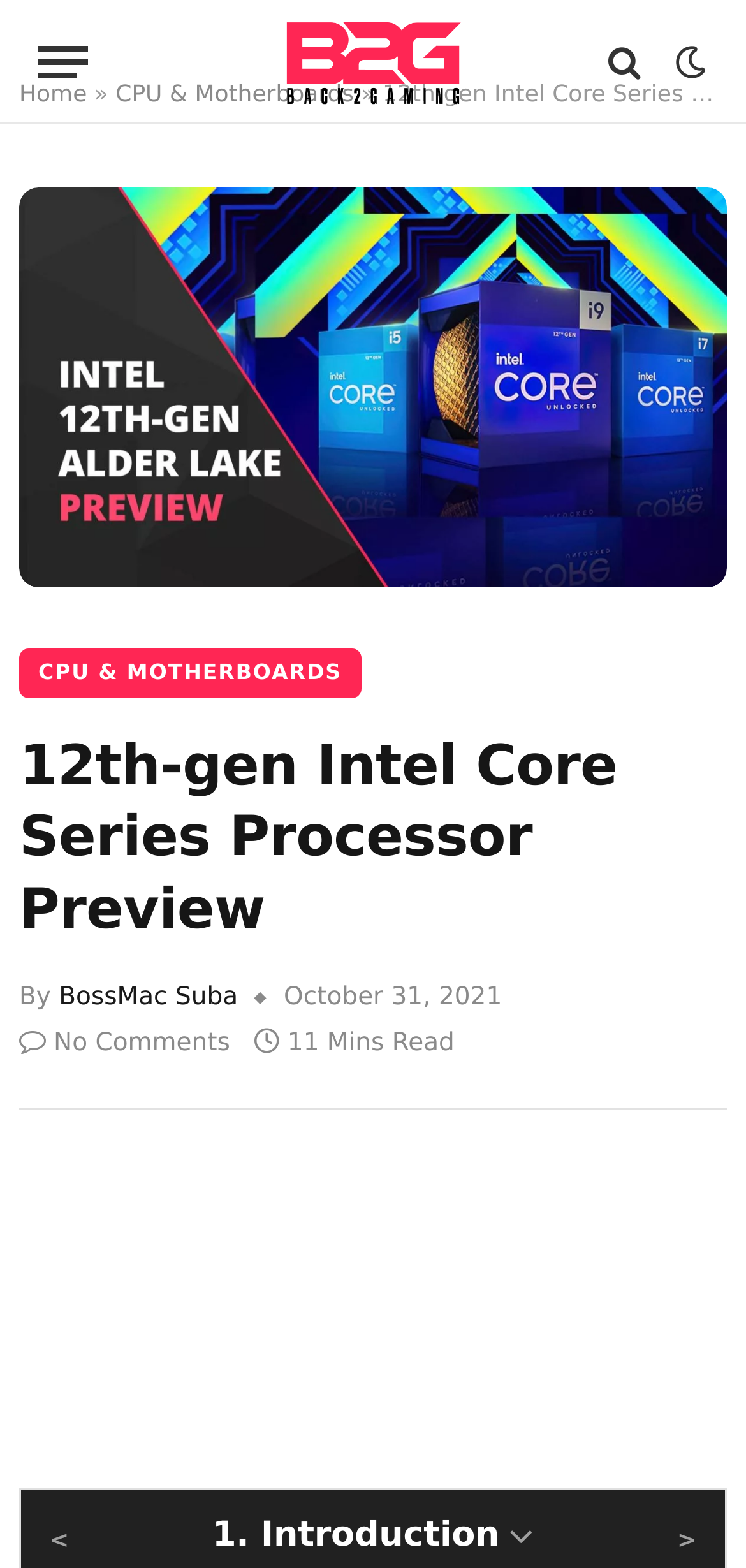Produce a meticulous description of the webpage.

The webpage is a preview of Intel's 12th-gen Core CPU features and details. At the top left, there is a button labeled "Menu" and a link to "Back2Gaming" with an accompanying image. To the right of these elements, there are three more links, represented by icons. Below these top elements, there is a navigation menu with links to "Home", "CPU & Motherboards", and others.

The main content of the webpage is a preview article, with a heading that reads "12th-gen Intel Core Series Processor Preview". The article is written by "BossMac Suba" and was published on October 31, 2021. The article has a read time of 11 minutes. Below the heading, there is a large image related to the article.

The webpage has a total of 5 links, 2 images, and 5 static text elements. The layout is organized, with clear headings and concise text. The navigation menu is located at the top, and the main content is below it.